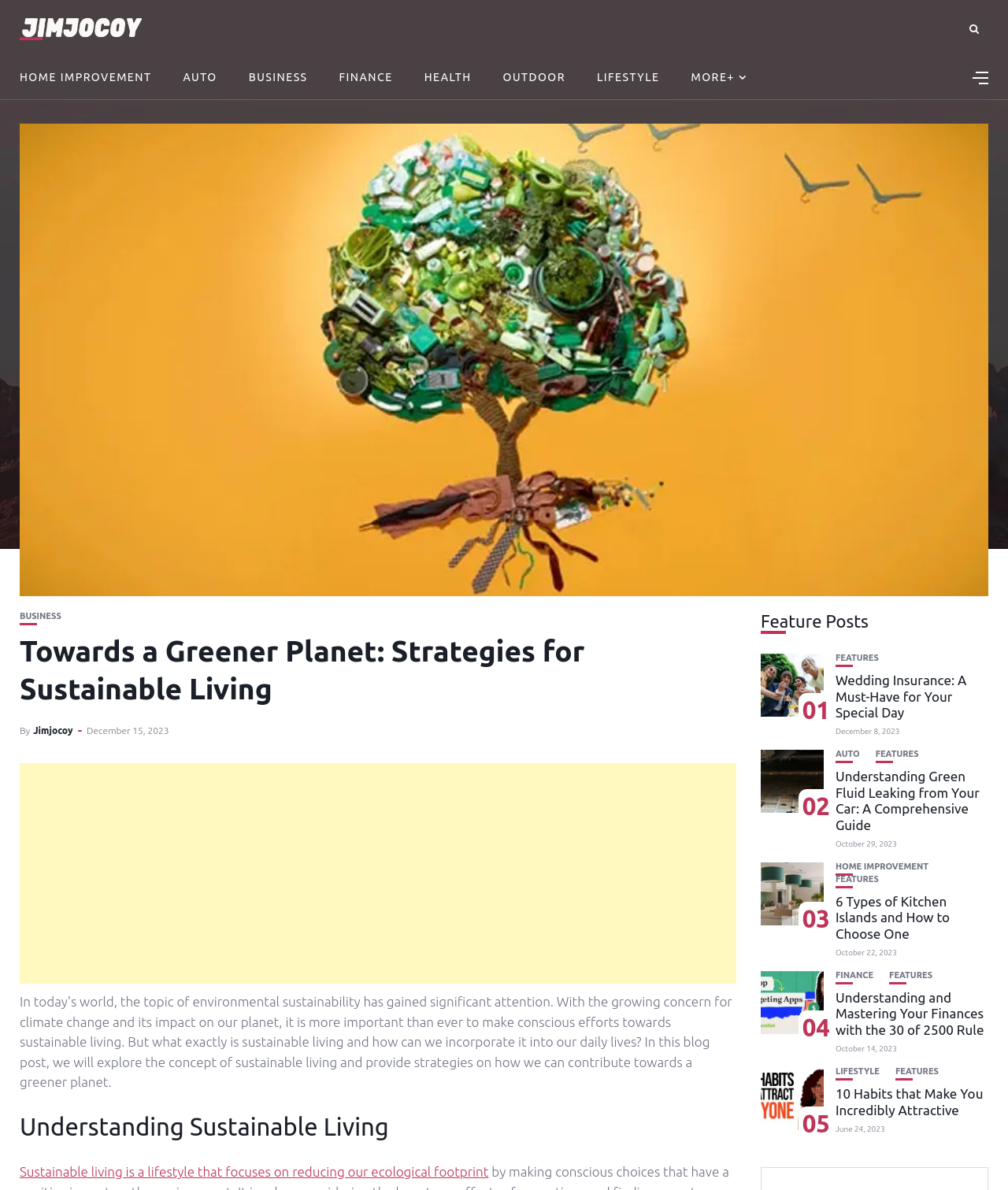Can you identify and provide the main heading of the webpage?

Towards a Greener Planet: Strategies for Sustainable Living